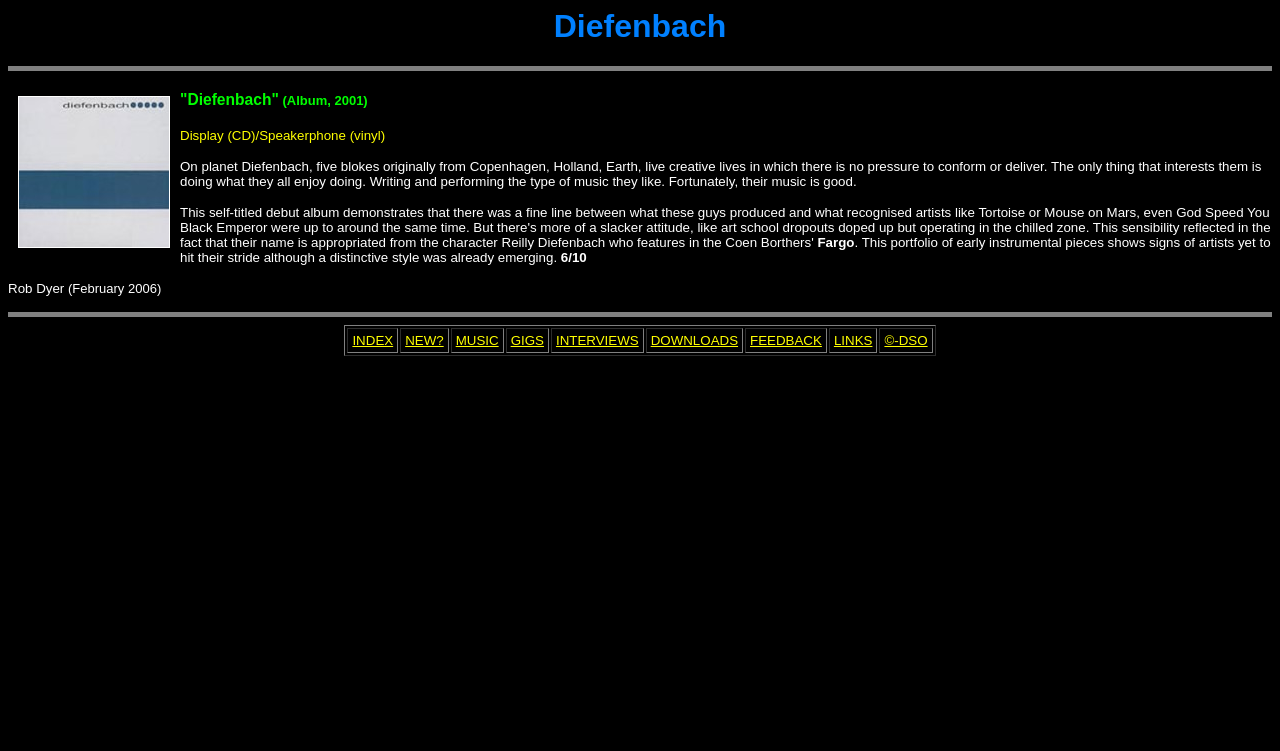From the webpage screenshot, predict the bounding box coordinates (top-left x, top-left y, bottom-right x, bottom-right y) for the UI element described here: FEEDBACK

[0.586, 0.441, 0.642, 0.463]